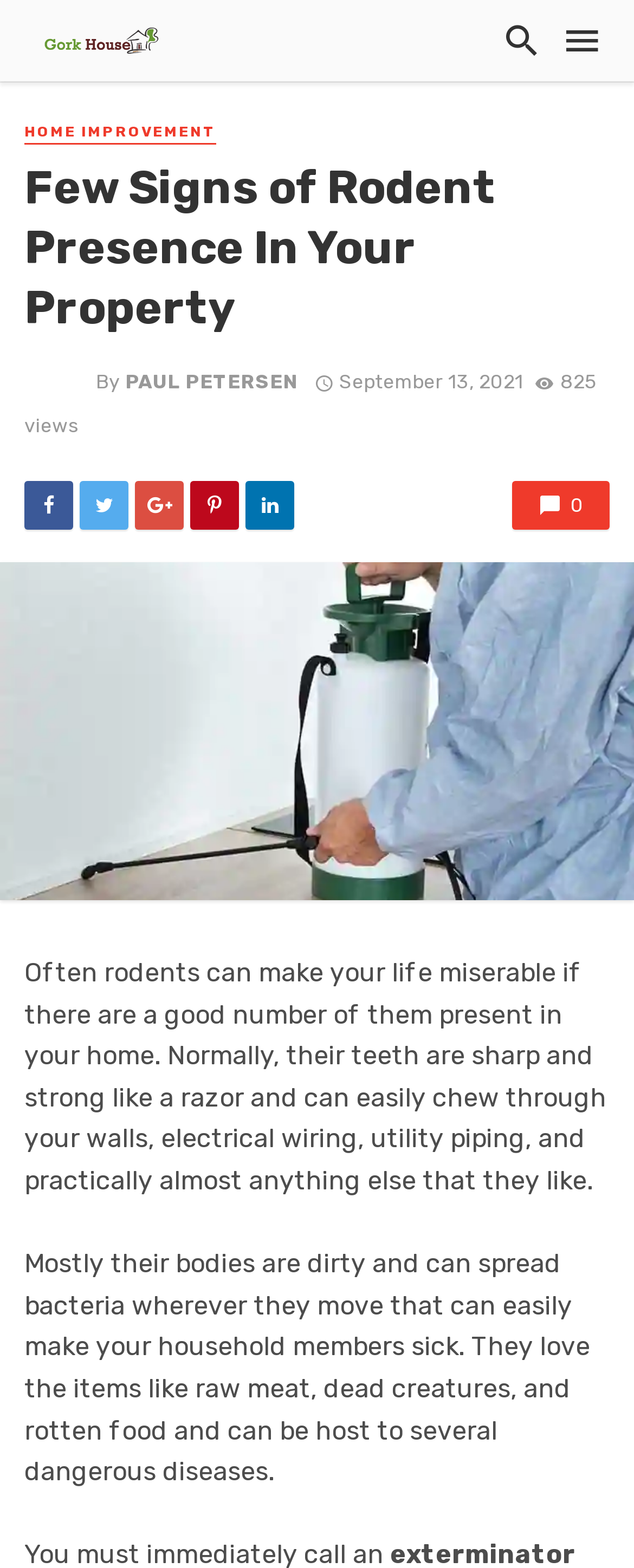How many views does the article have?
Can you provide a detailed and comprehensive answer to the question?

The number of views of the article can be found at the bottom of the article, where it says '825 views'.